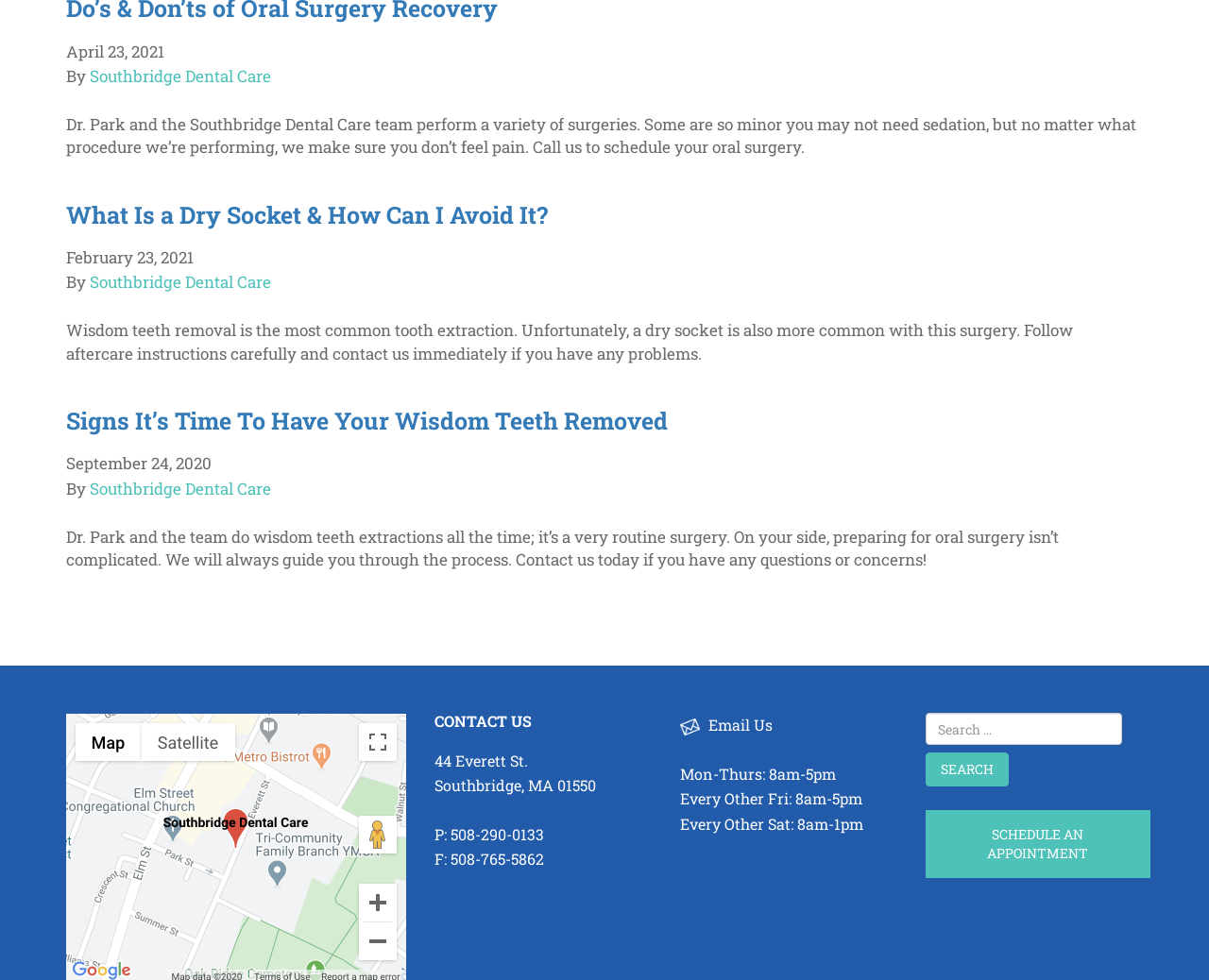From the element description 508-290-0133, predict the bounding box coordinates of the UI element. The coordinates must be specified in the format (top-left x, top-left y, bottom-right x, bottom-right y) and should be within the 0 to 1 range.

[0.373, 0.841, 0.45, 0.861]